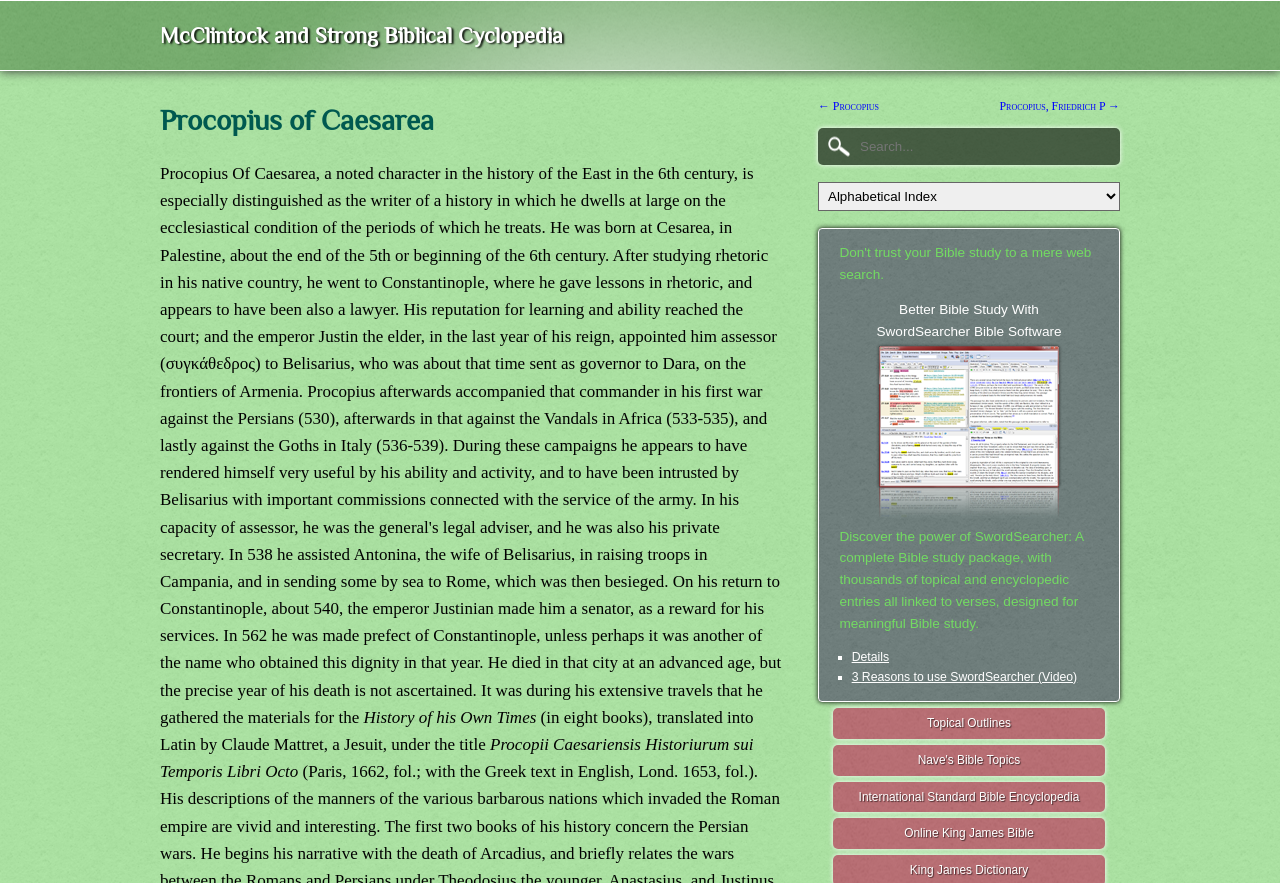Please identify the bounding box coordinates of the area that needs to be clicked to follow this instruction: "Go to McClintock and Strong Biblical Cyclopedia".

[0.125, 0.026, 0.44, 0.054]